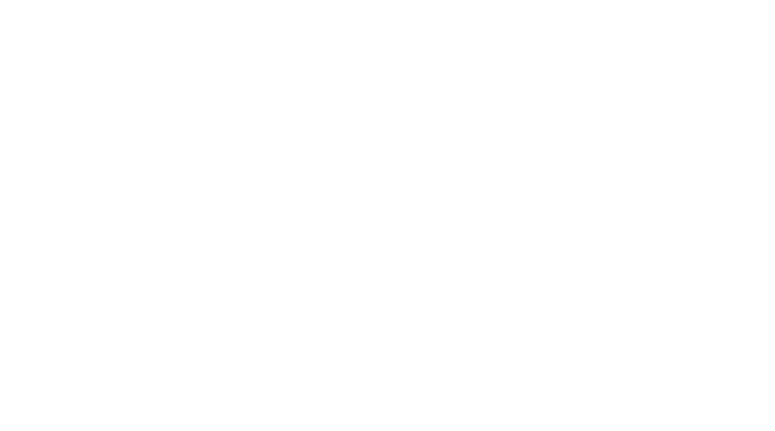What is the theme associated with the camera icon?
Kindly give a detailed and elaborate answer to the question.

The caption suggests that the camera icon is tied to themes of 'visual storytelling and can be tied to themes of travel, exploration, or documenting experiences', which implies that the theme associated with the camera icon is visual storytelling.